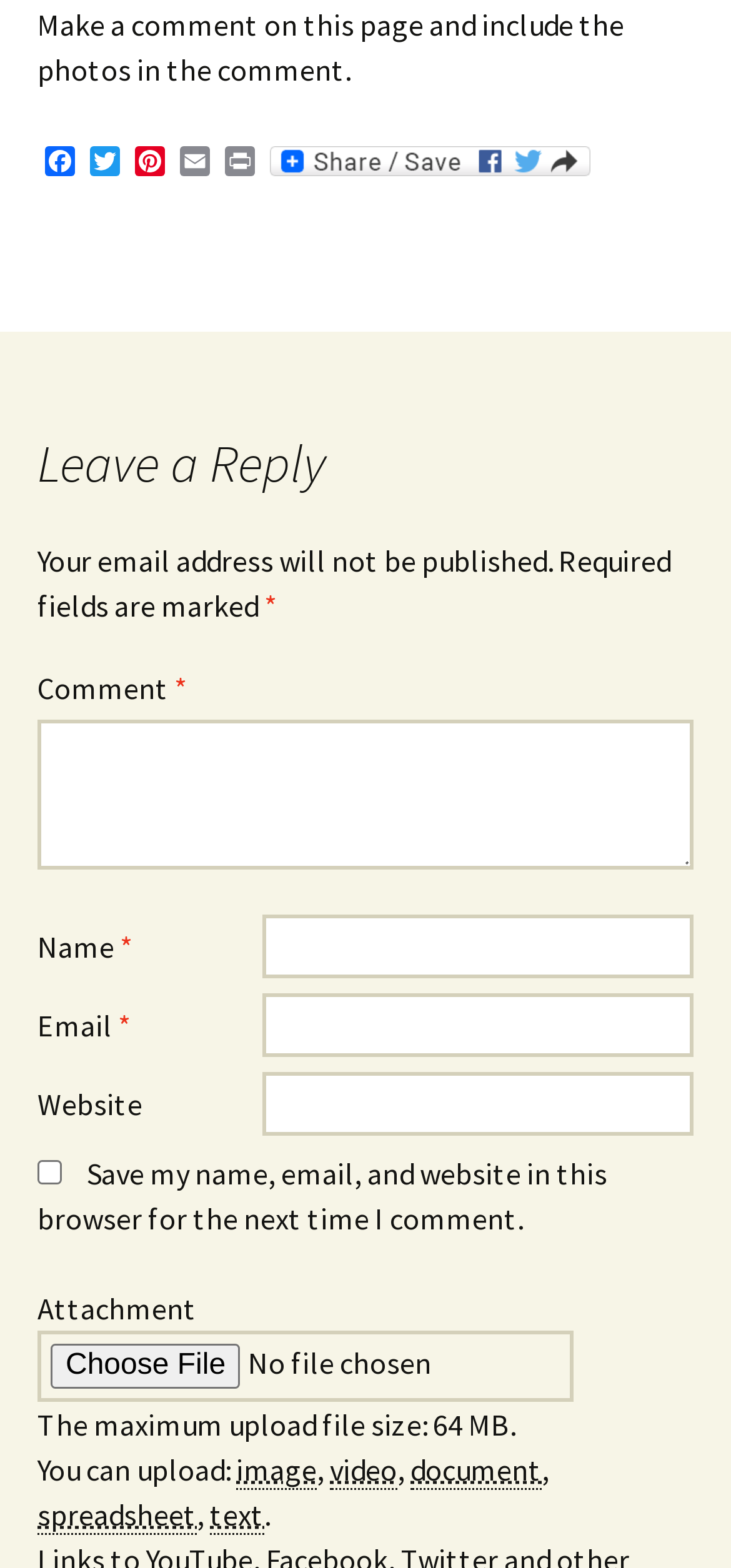What is the maximum file size for uploading attachments?
Provide a short answer using one word or a brief phrase based on the image.

64 MB